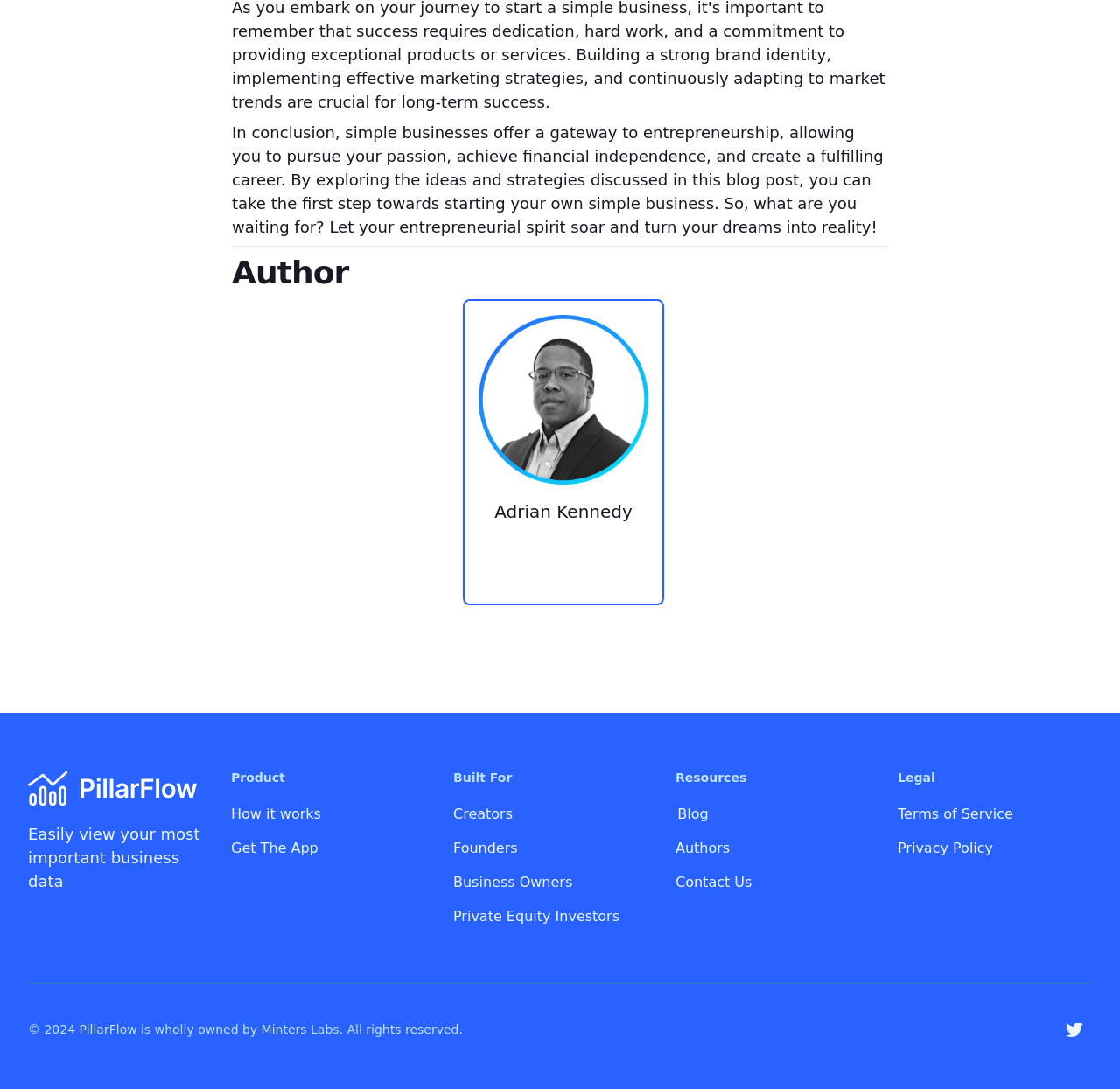What is the name of the company that owns PillarFlow?
Please interpret the details in the image and answer the question thoroughly.

The name of the company that owns PillarFlow can be determined by reading the StaticText element at the bottom of the webpage, which states 'PillarFlow is wholly owned by Minters Labs. All rights reserved.'